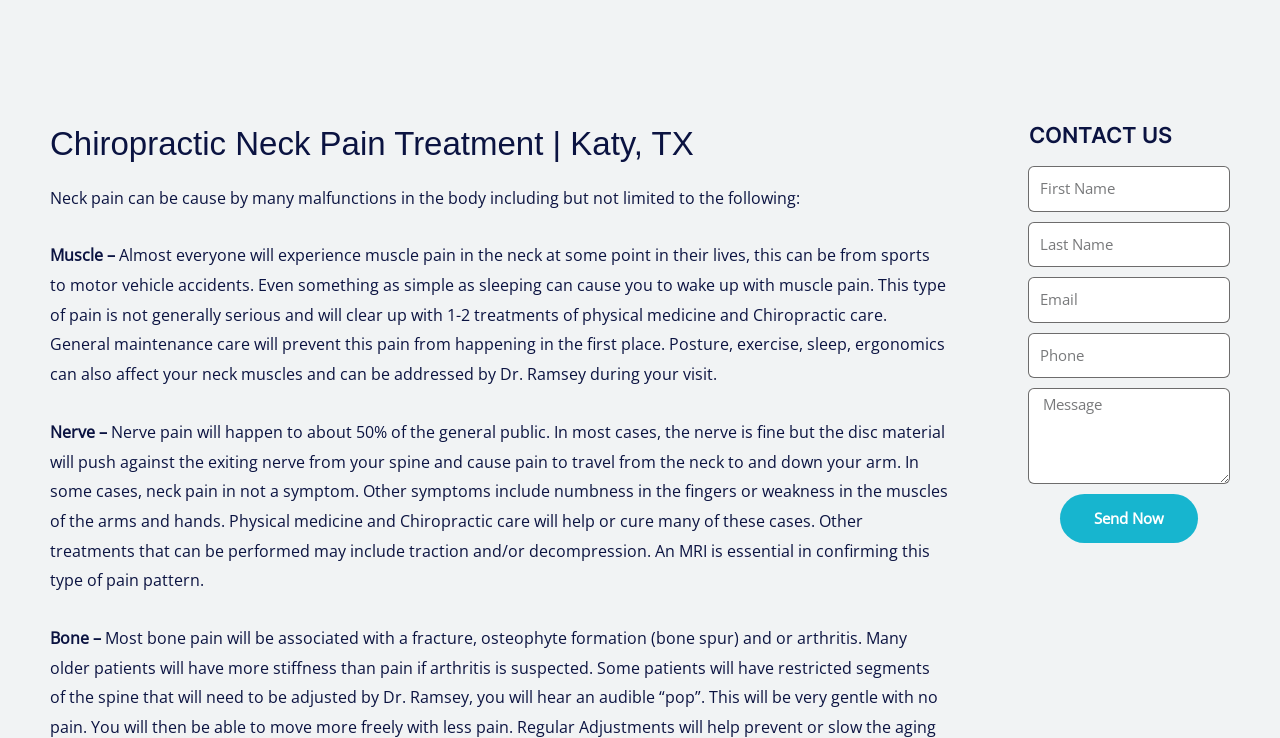Please answer the following question using a single word or phrase: 
What is the recommended treatment for muscle pain in the neck?

1-2 treatments of physical medicine and Chiropractic care